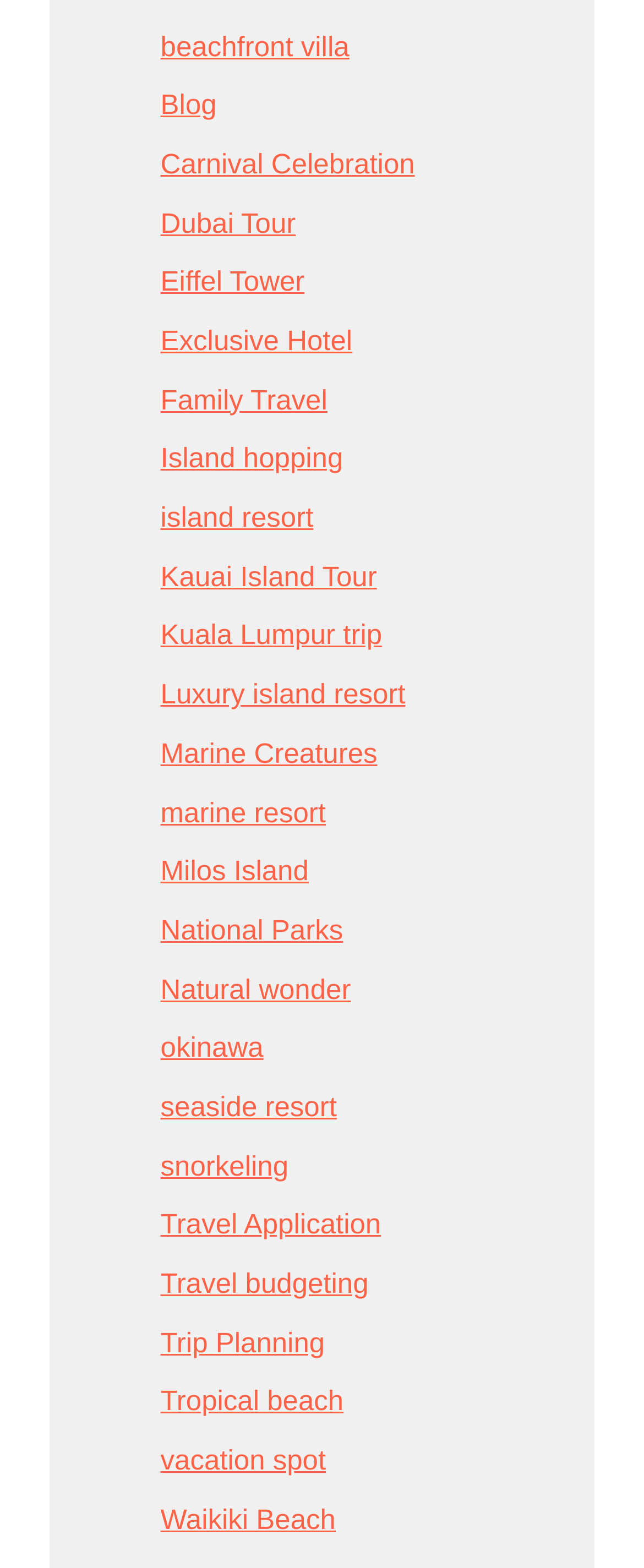Is there a link to a travel planning tool?
Using the image, answer in one word or phrase.

Yes